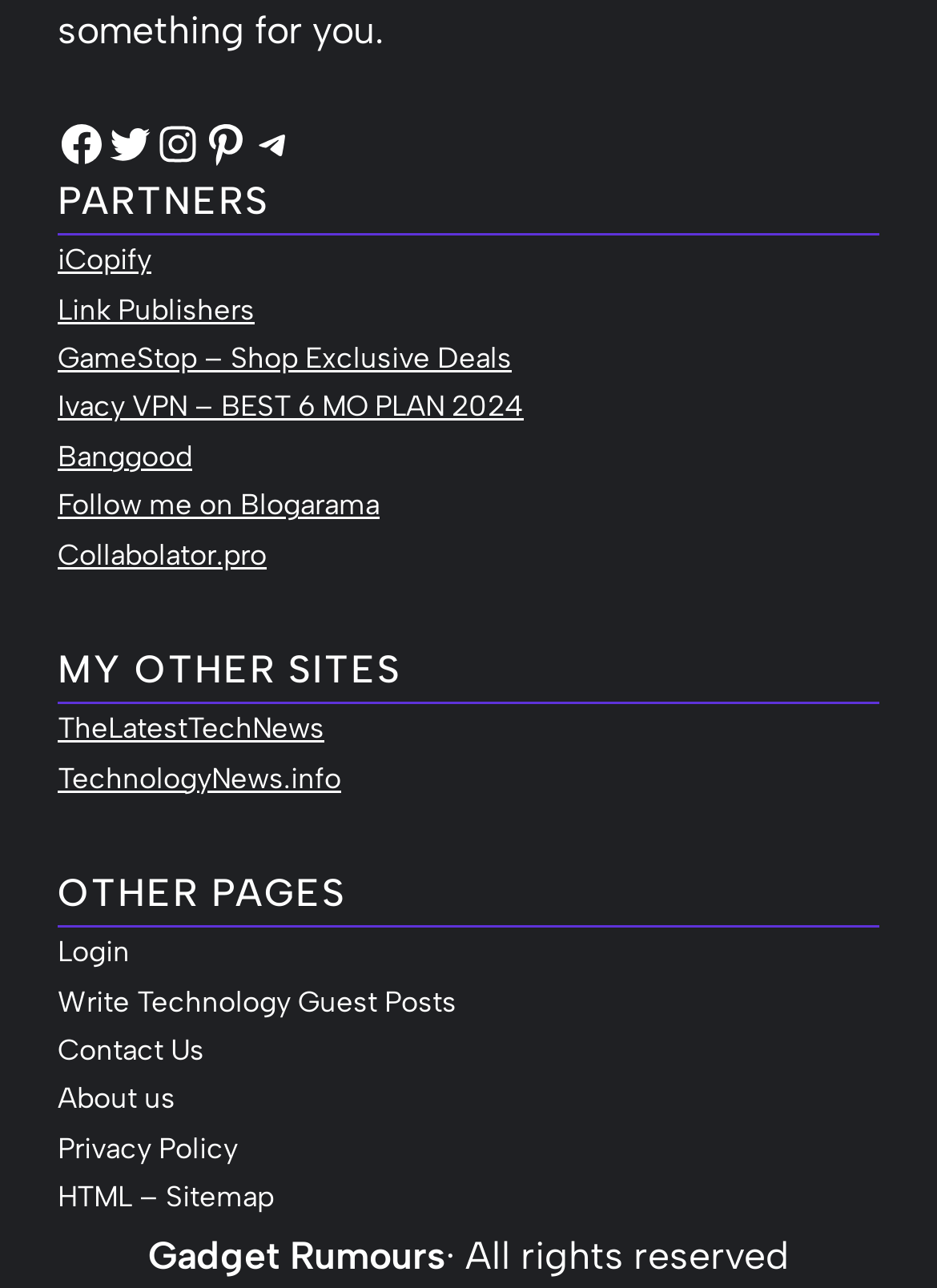Determine the bounding box for the described UI element: "News".

None